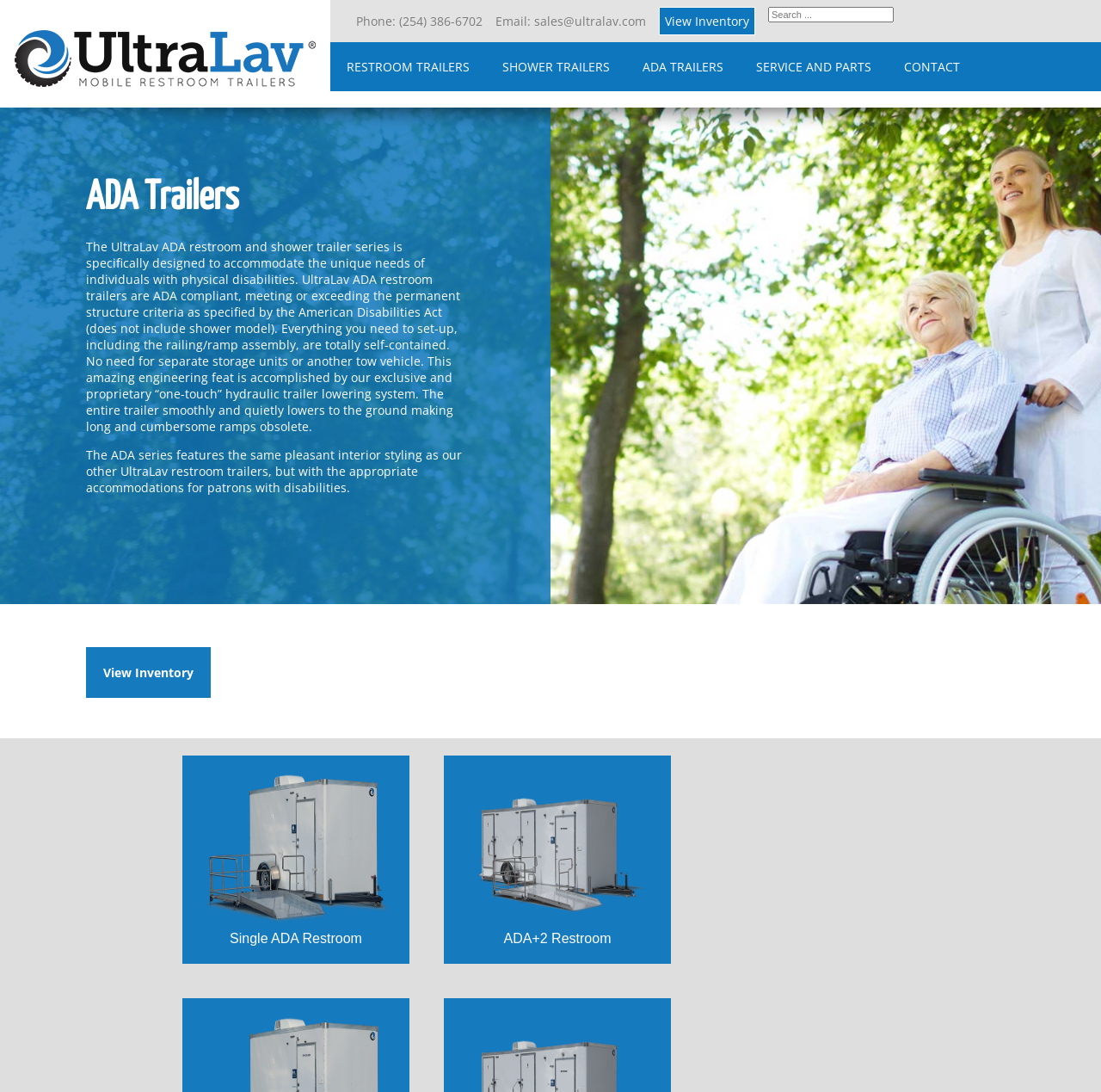Detail the various sections and features of the webpage.

The webpage is about Industrial shower trailers by UltraLav, specifically focusing on ADA trailers. At the top left, there is a logo image and a link to the homepage. Below the logo, there are contact information links, including phone number and email address, followed by a search bar that spans across most of the top section. 

On the left side, there is a navigation menu with links to different sections, including RESTROOM TRAILERS, SHOWER TRAILERS, ADA TRAILERS, SERVICE AND PARTS, and CONTACT. 

The main content area is divided into two sections. The top section has a heading "ADA Trailers" and a paragraph describing the features and benefits of UltraLav ADA restroom and shower trailer series, which are designed to accommodate individuals with physical disabilities. Below this paragraph, there is another paragraph highlighting the pleasant interior styling of the ADA series.

In the bottom section, there are two columns of content. On the left, there is a link to "View Inventory" and on the right, there are two links to specific ADA restroom trailer models, WC6121 ADA Single ADA and WC20 ADA 2 ADA2, each accompanied by an image.